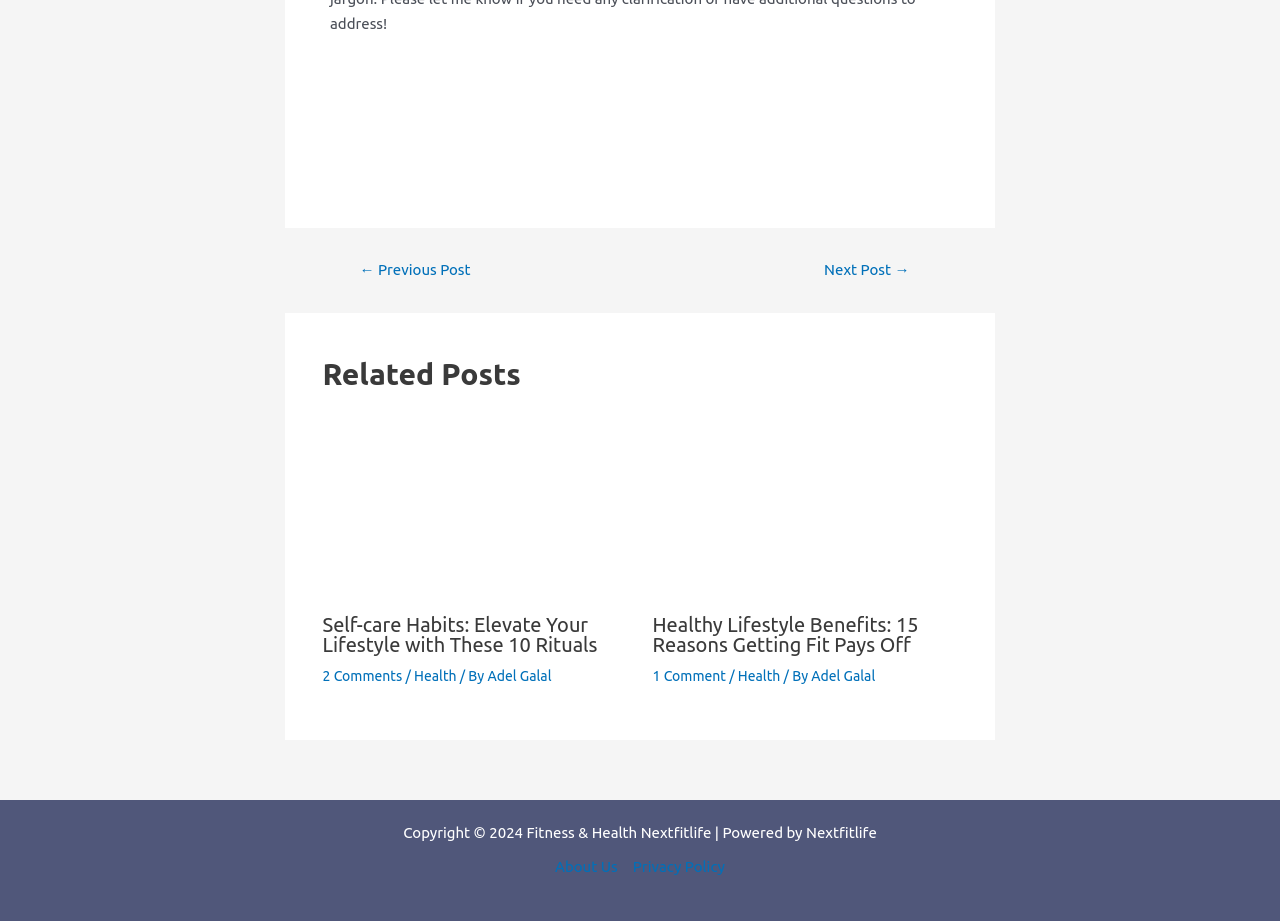What is the category of the first related post?
Based on the screenshot, give a detailed explanation to answer the question.

I looked at the first article section and found a link with the text 'Health', which suggests that the category of the first related post is Health.